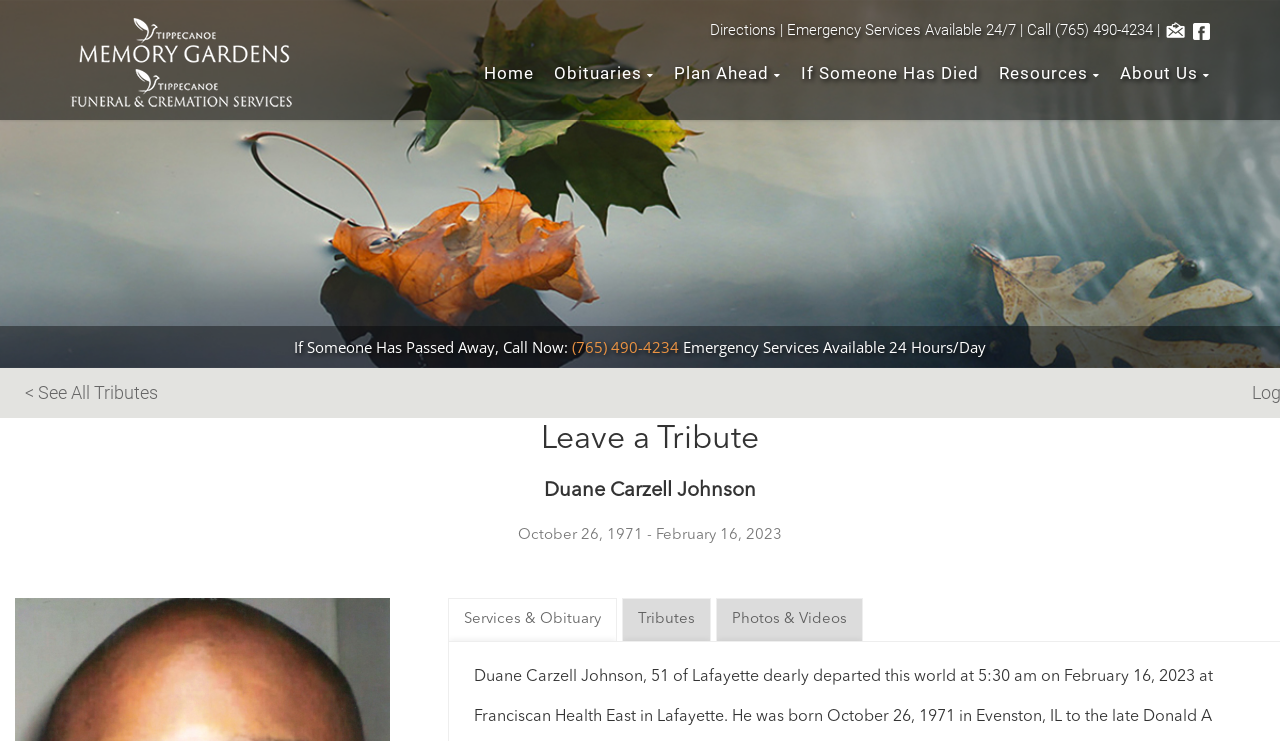Using a single word or phrase, answer the following question: 
How old was the person when they passed away?

51